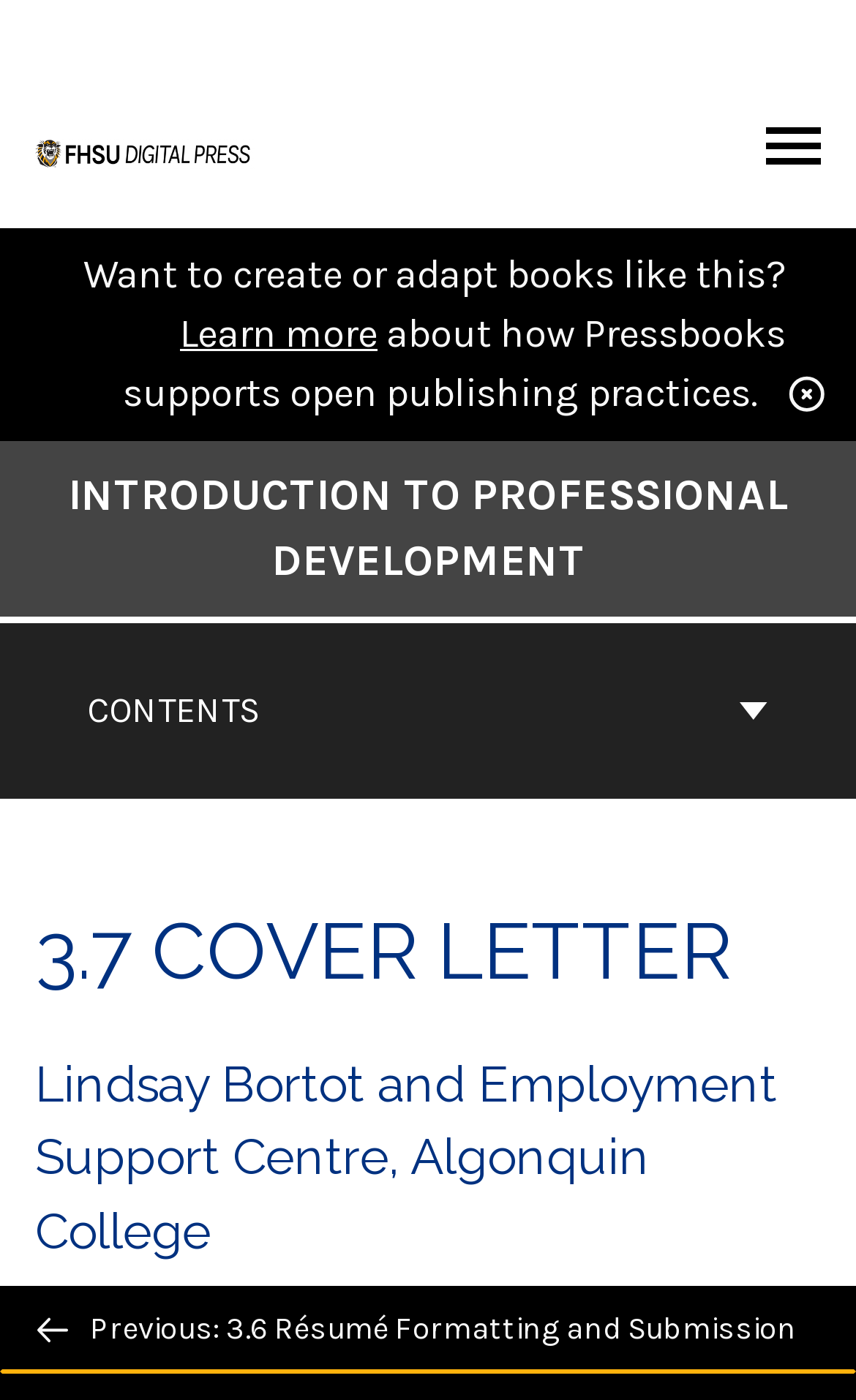Find the headline of the webpage and generate its text content.

INTRODUCTION TO PROFESSIONAL DEVELOPMENT